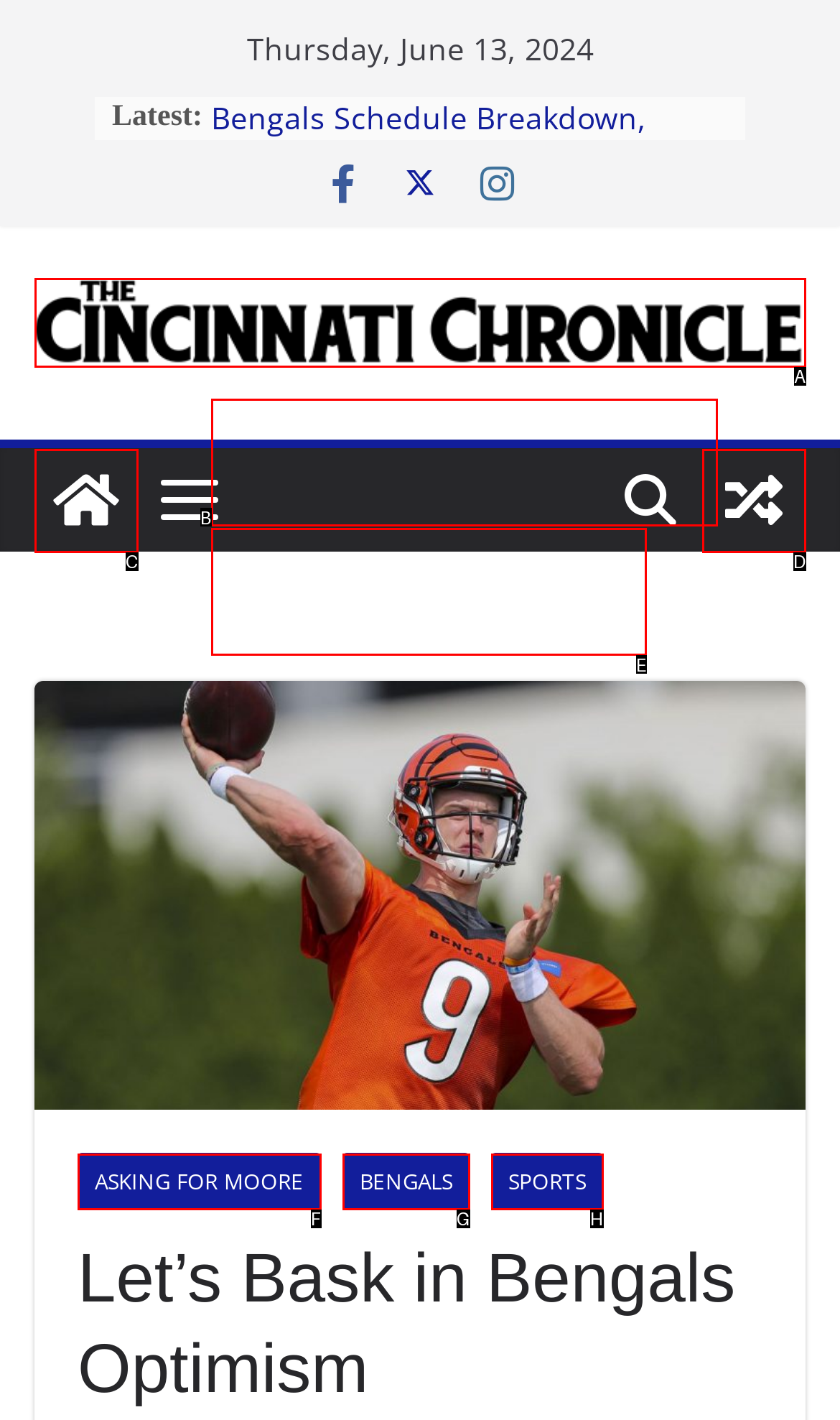Determine which option matches the element description: Bengals
Reply with the letter of the appropriate option from the options provided.

G